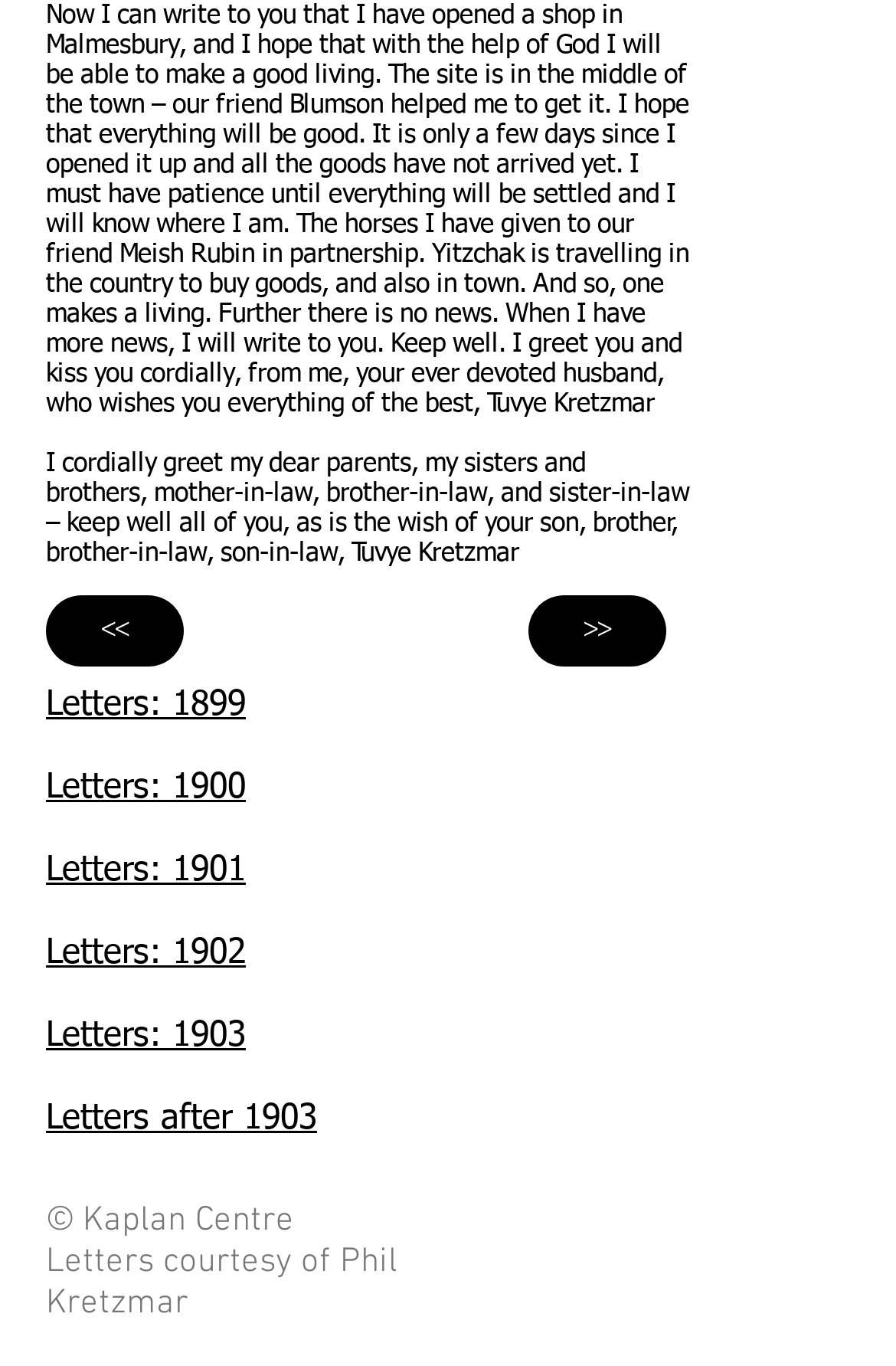Please find the bounding box coordinates of the clickable region needed to complete the following instruction: "View letters from 1899". The bounding box coordinates must consist of four float numbers between 0 and 1, i.e., [left, top, right, bottom].

[0.051, 0.503, 0.274, 0.528]